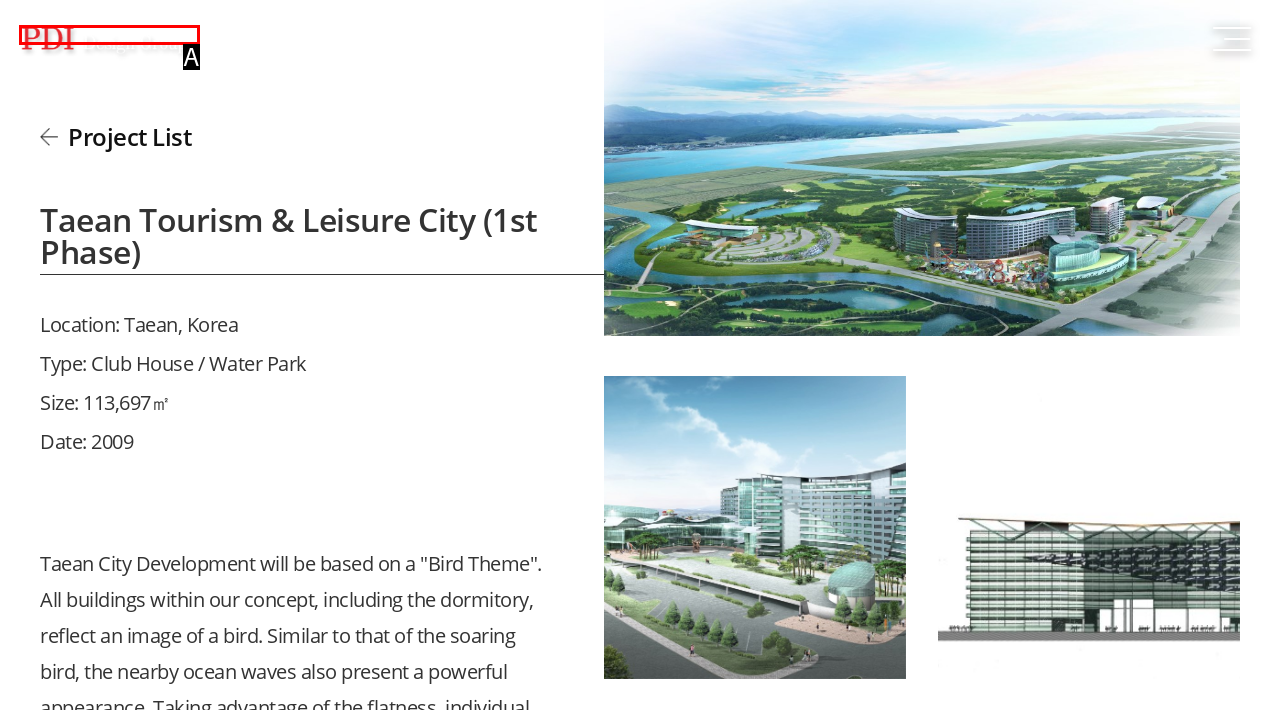Tell me the letter of the HTML element that best matches the description: alt="PDI design logo" from the provided options.

A